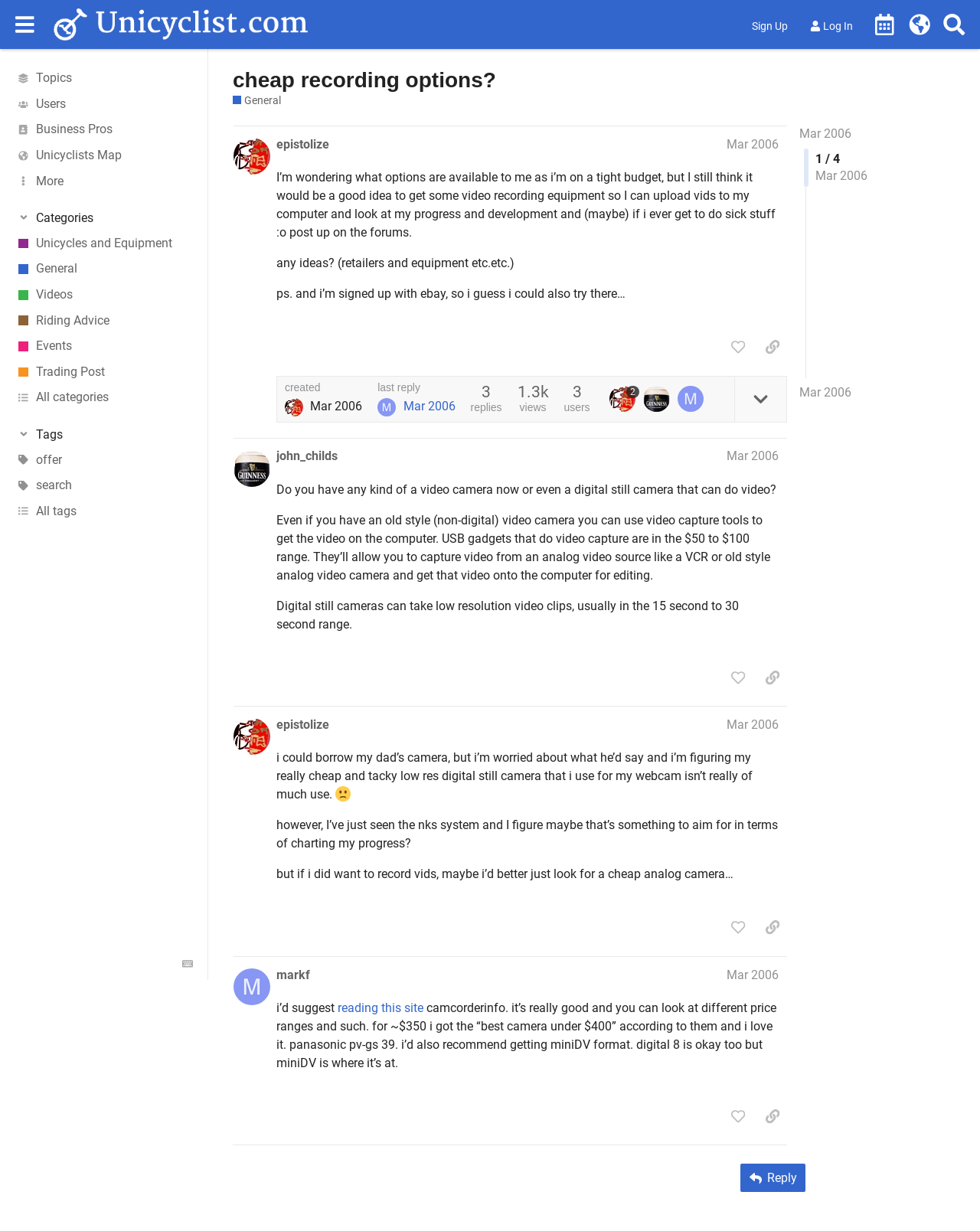Using the webpage screenshot, locate the HTML element that fits the following description and provide its bounding box: "Mar 2006".

[0.741, 0.786, 0.794, 0.798]